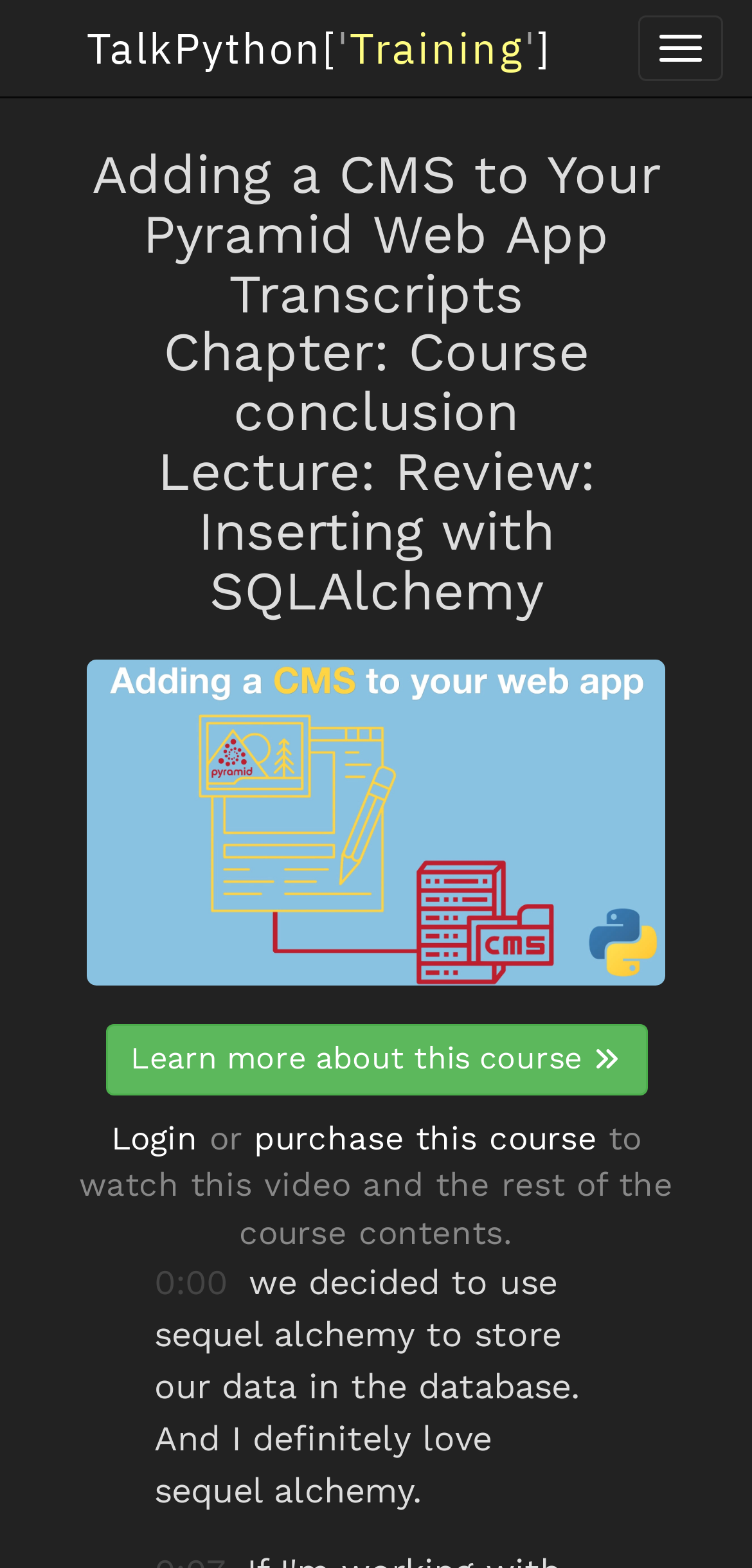What is the database system used in the course?
Provide a detailed and extensive answer to the question.

The StaticText element 'we decided to use sequel alchemy to store our data in the database. And I definitely love sequel alchemy.' suggests that the course uses Sequel Alchemy as the database system.